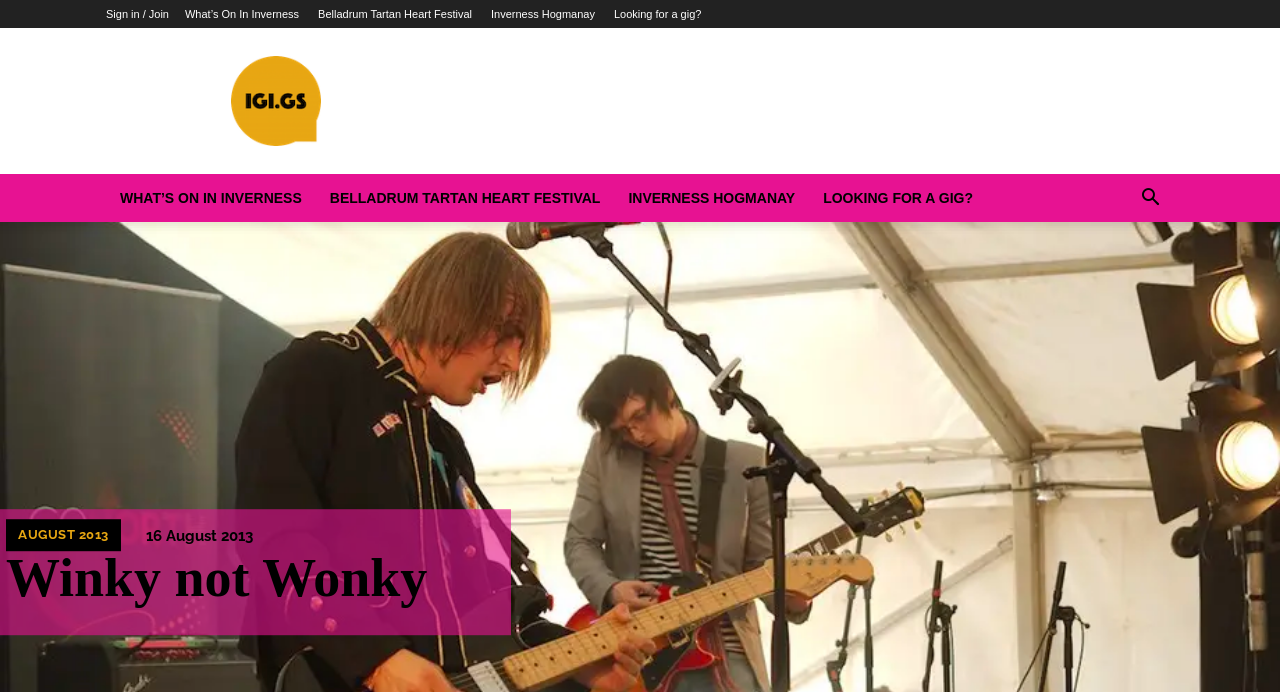What is the date of the event mentioned? Refer to the image and provide a one-word or short phrase answer.

16 August 2013